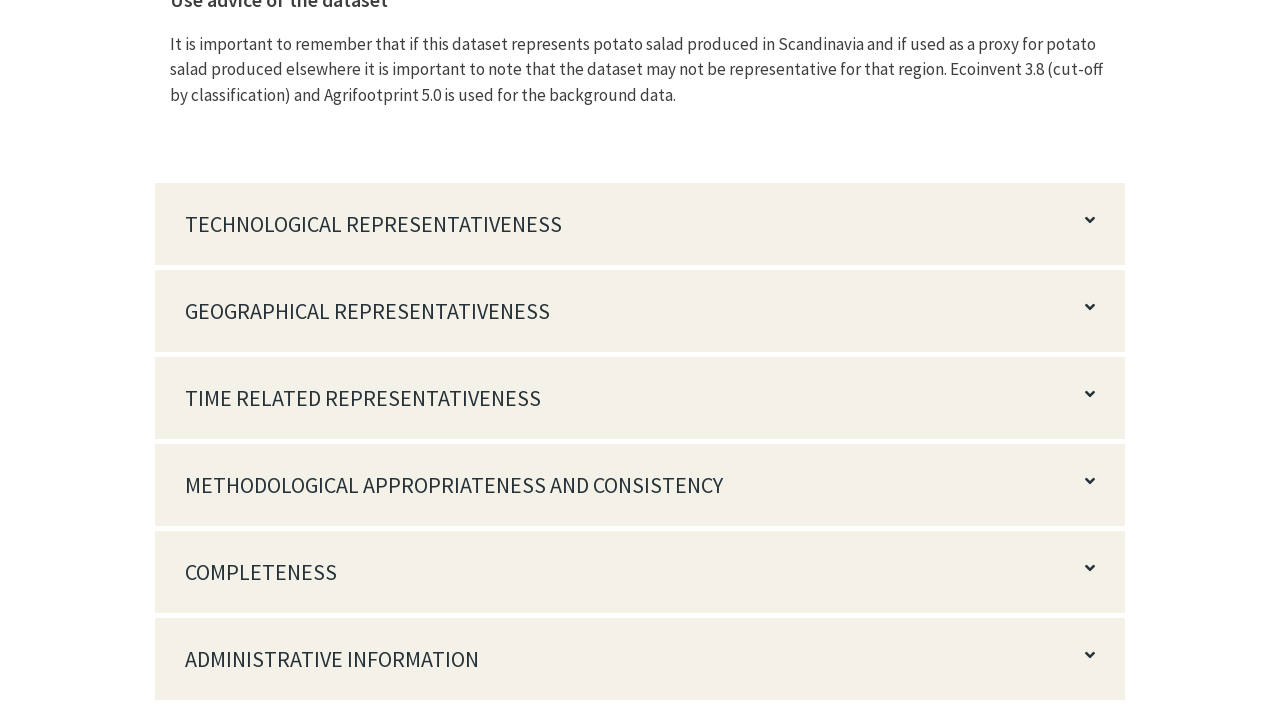Respond with a single word or phrase to the following question:
Is the 'COMPLETENESS' button expanded?

No